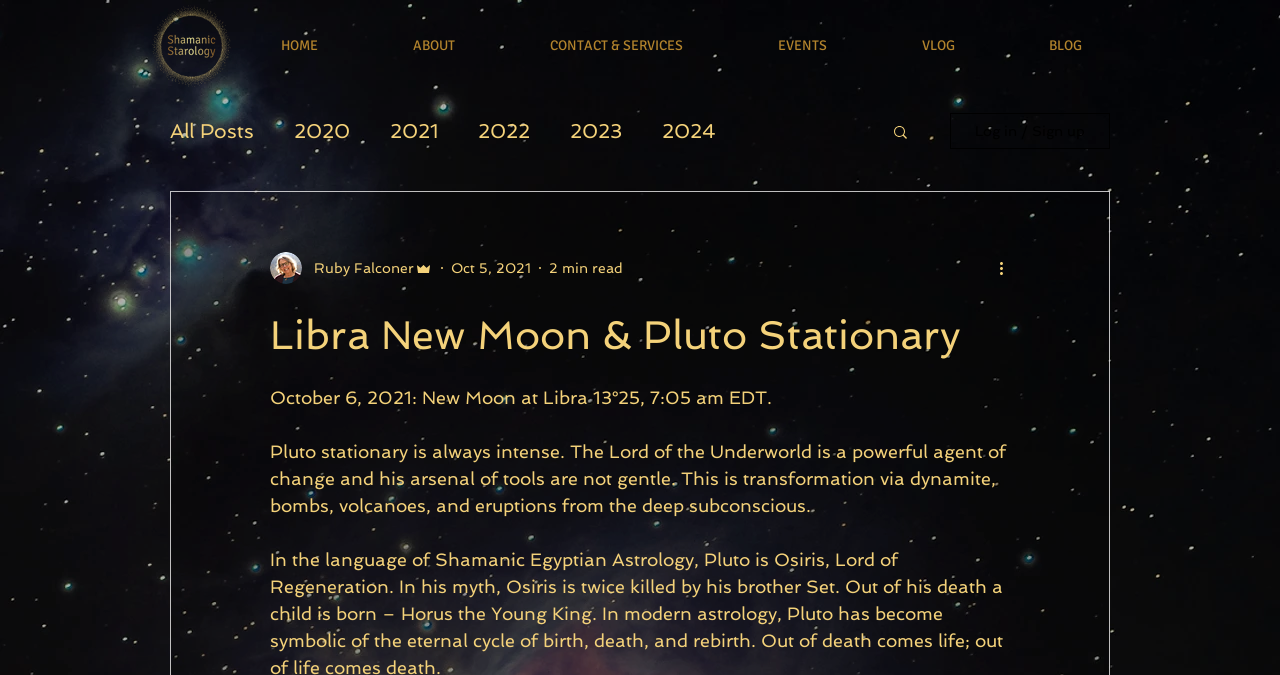Respond to the following question with a brief word or phrase:
What is the name of the writer?

Ruby Falconer